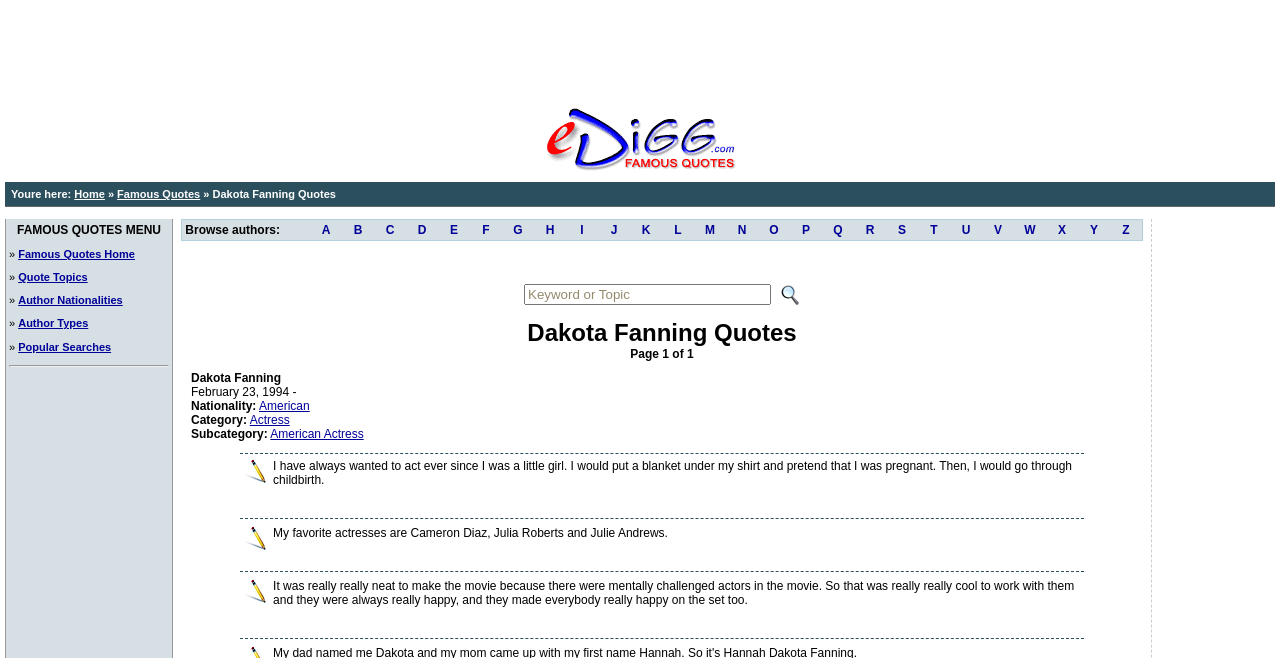Specify the bounding box coordinates of the element's area that should be clicked to execute the given instruction: "View 'Famous Quotes'". The coordinates should be four float numbers between 0 and 1, i.e., [left, top, right, bottom].

[0.091, 0.286, 0.156, 0.304]